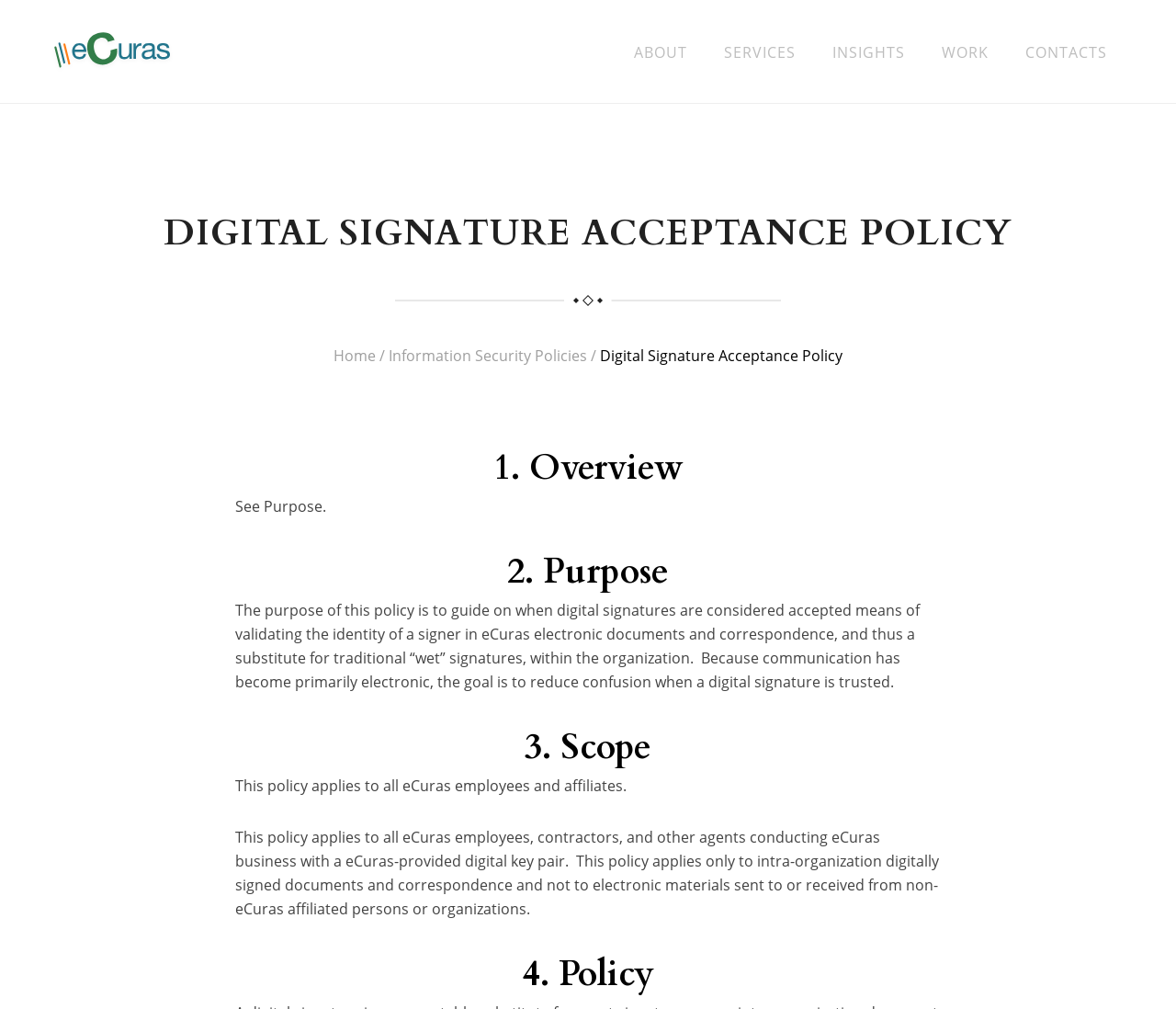Please locate the bounding box coordinates of the element's region that needs to be clicked to follow the instruction: "Get in touch". The bounding box coordinates should be provided as four float numbers between 0 and 1, i.e., [left, top, right, bottom].

None